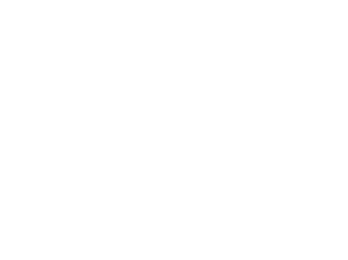Illustrate the image with a detailed and descriptive caption.

The image features a prominent rating icon indicating a score of 4.50 out of 5, symbolizing favorable customer feedback on the "Permanent Hair Removal Cream" offered by Cure Herbals. This rating suggests that the product has received a significant number of positive reviews, specifically highlighting the experience of 28 customer ratings. Positioned within the context of product information, the rating serves to build trust and encourage potential buyers by showcasing the cream’s efficacy and customer satisfaction. The presence of the rating label is a crucial element for consumers looking for reliable hair removal solutions.